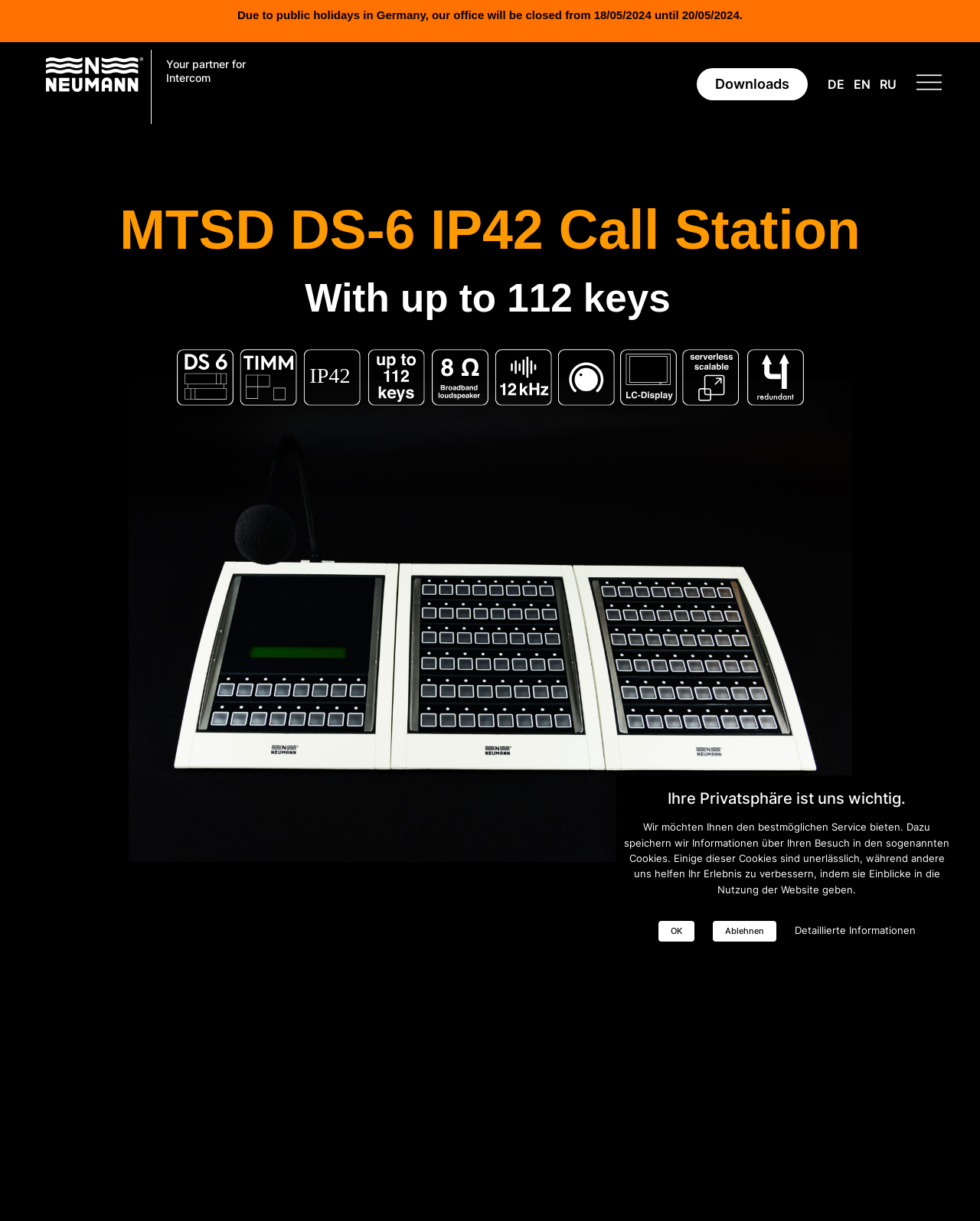Specify the bounding box coordinates for the region that must be clicked to perform the given instruction: "Contact via 'E-Mail: info@neumann-elektronik.com'".

[0.555, 0.405, 0.977, 0.418]